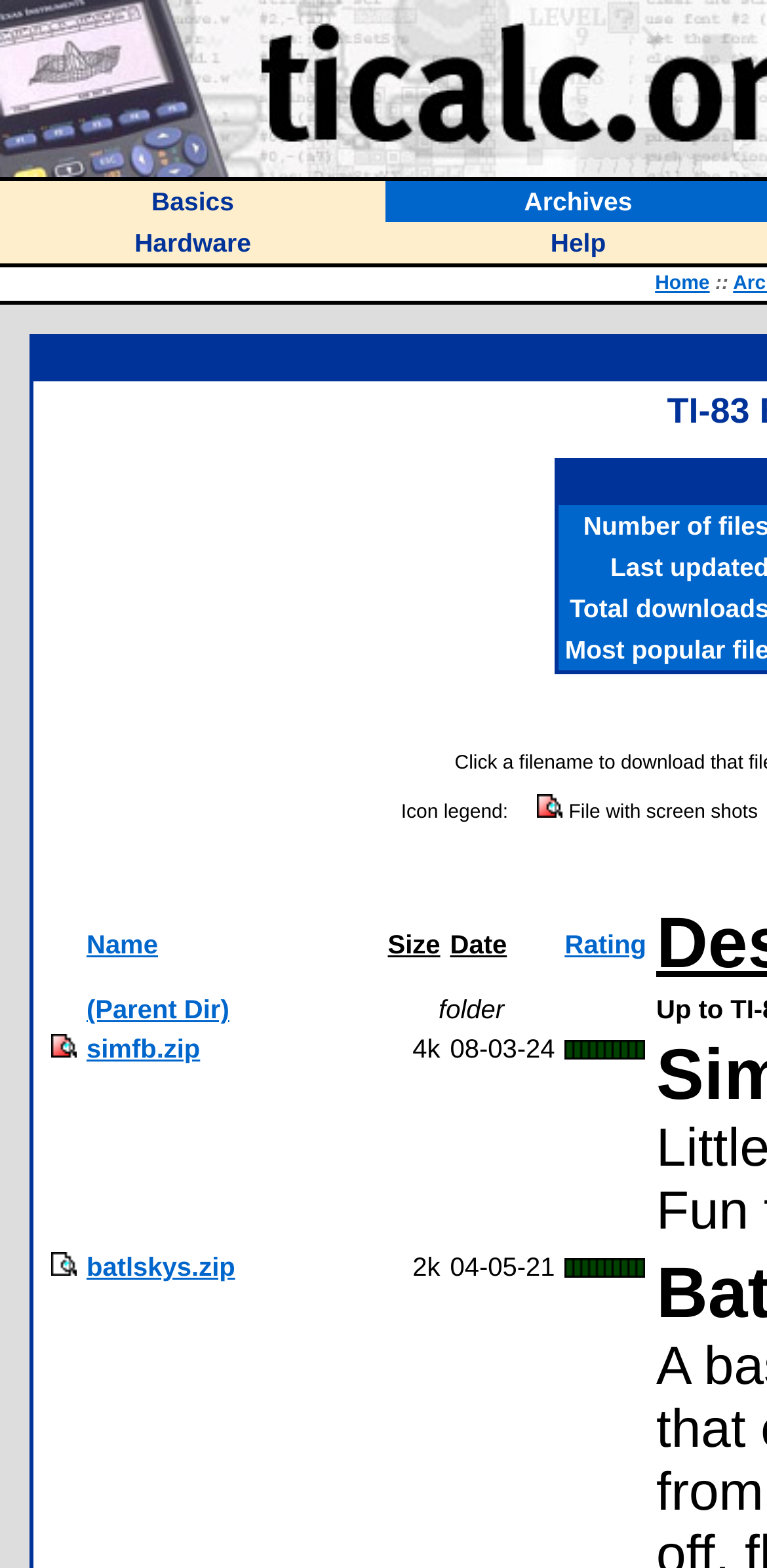Find the bounding box coordinates of the clickable area required to complete the following action: "Click on the 'Hardware' link".

[0.175, 0.144, 0.327, 0.165]